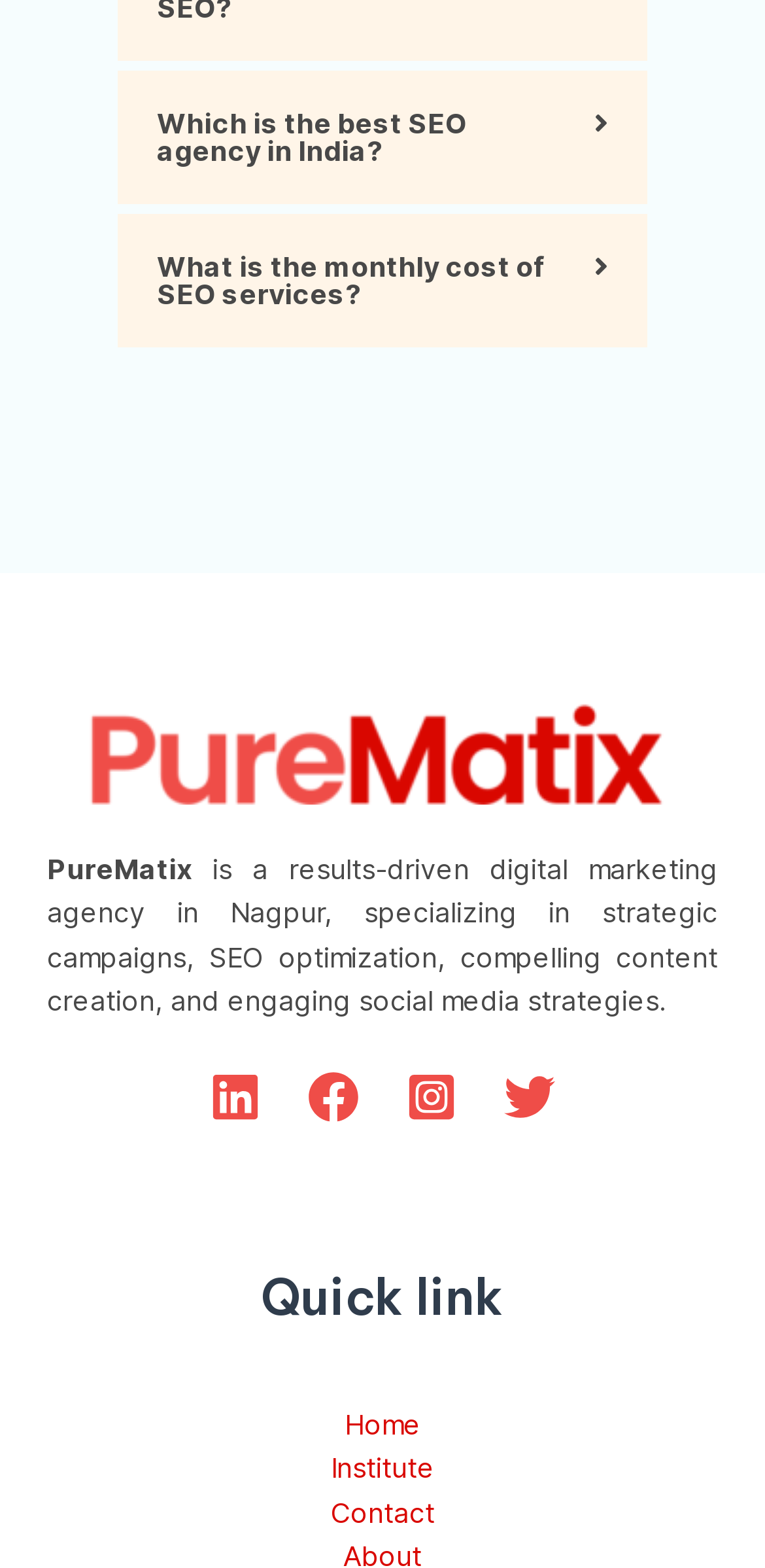Can you show the bounding box coordinates of the region to click on to complete the task described in the instruction: "Click on the 'Which is the best SEO agency in India?' button"?

[0.154, 0.045, 0.846, 0.13]